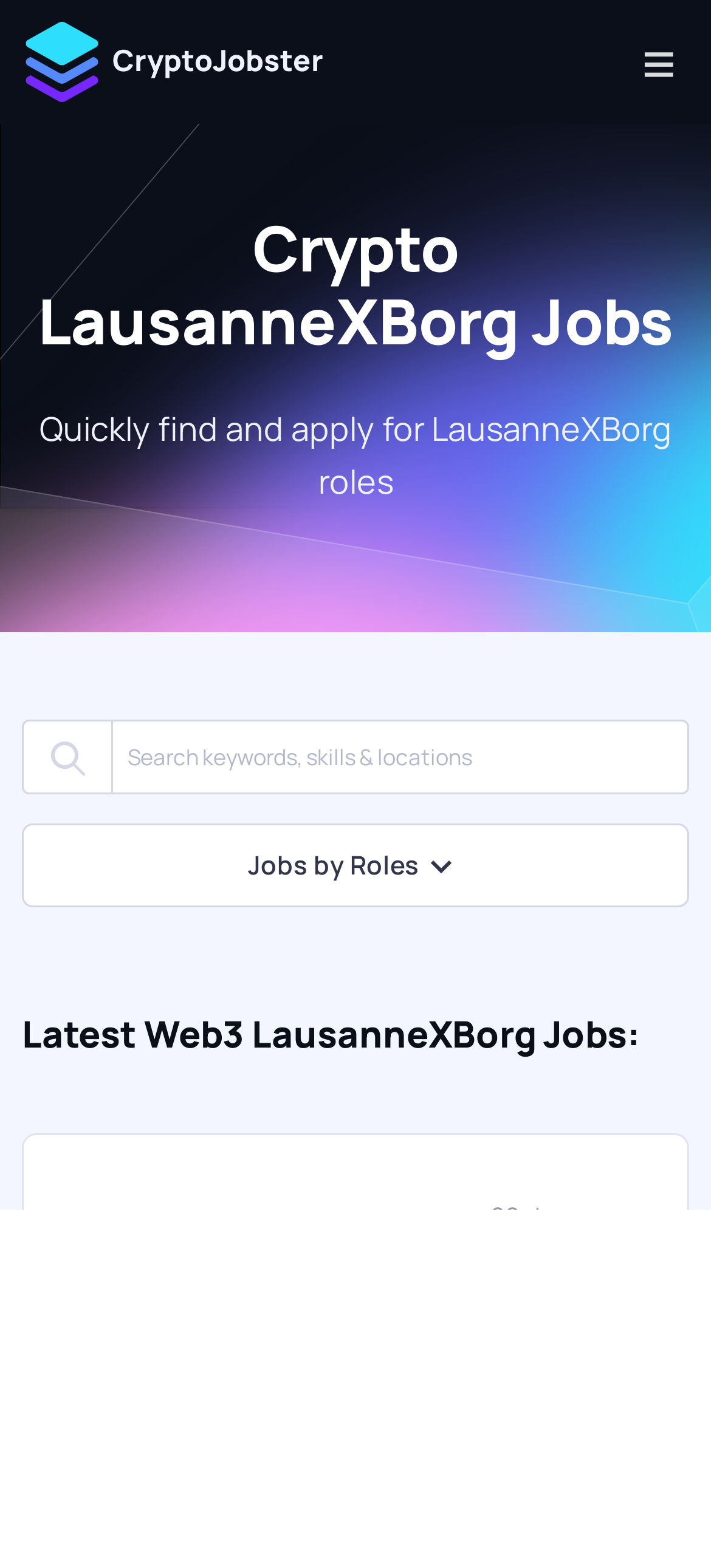What is the purpose of the textbox?
Please answer the question with a single word or phrase, referencing the image.

Search keywords, skills & locations